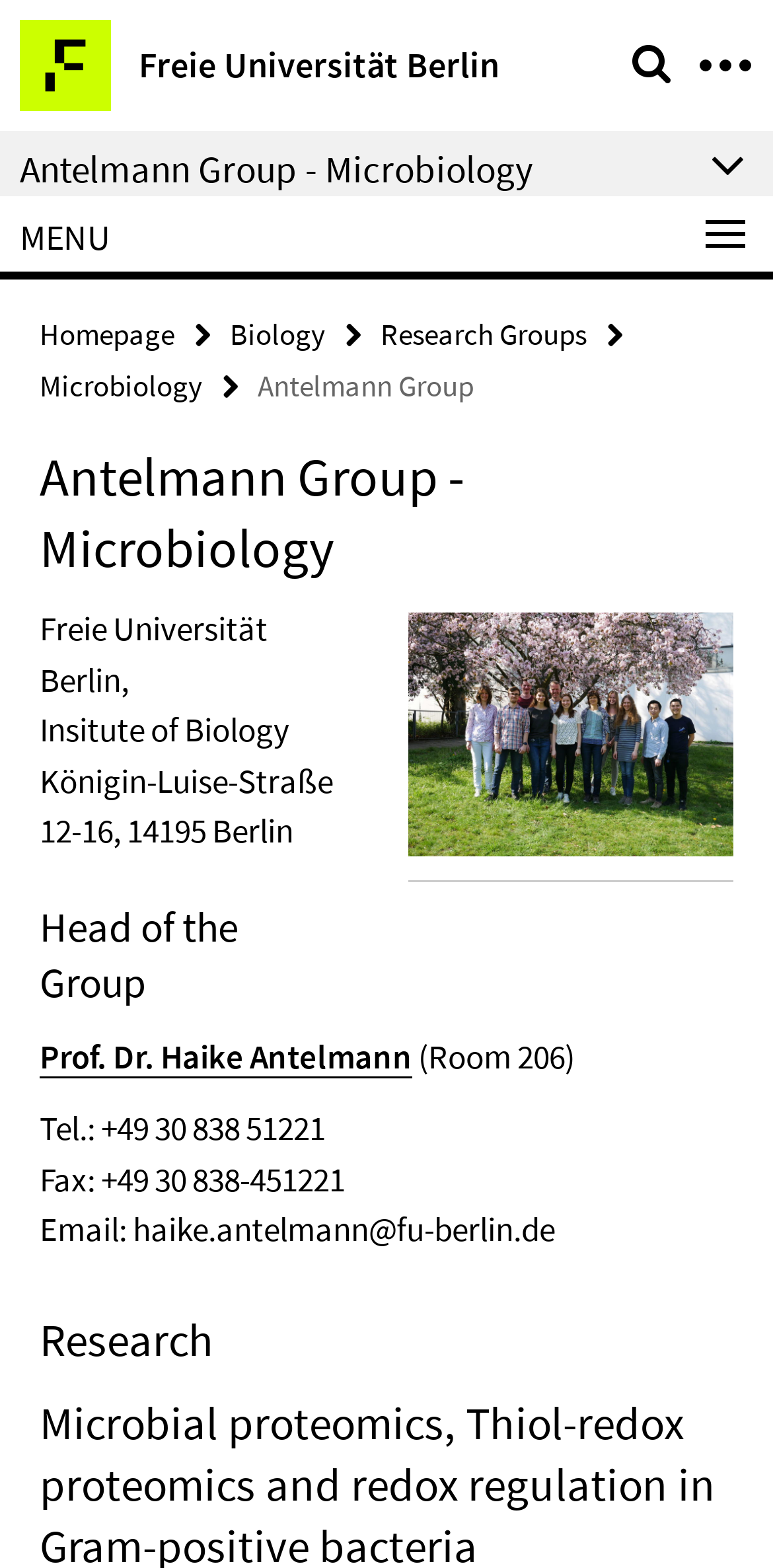Please determine the bounding box of the UI element that matches this description: Prof. Dr. Haike Antelmann. The coordinates should be given as (top-left x, top-left y, bottom-right x, bottom-right y), with all values between 0 and 1.

[0.051, 0.659, 0.533, 0.687]